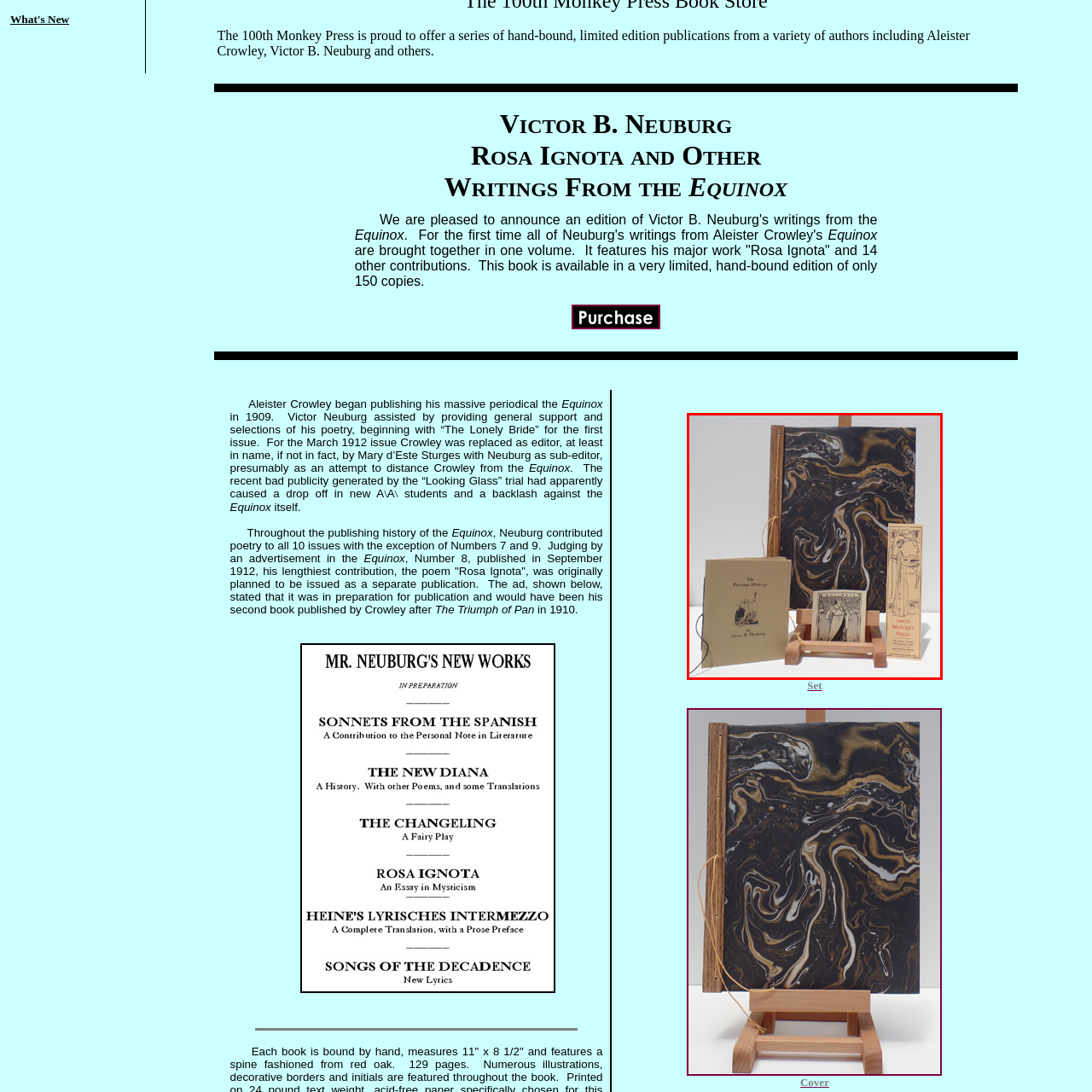Inspect the image within the red box and provide a detailed and thorough answer to the following question: What is the purpose of the wooden stand?

The caption suggests that the arrangement of publications is thoughtfully placed on a wooden stand, implying that the stand is used to display the publications, likely at a literary event or art exhibition.